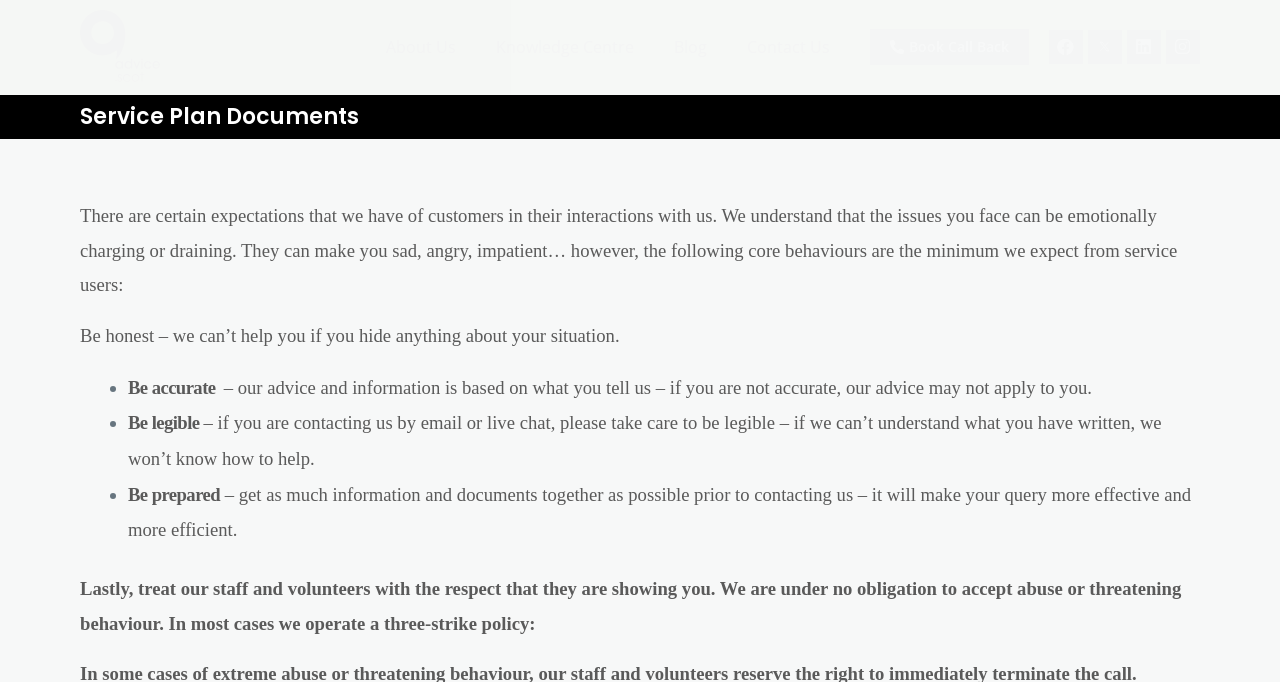What happens if service users are abusive or threatening?
Answer the question with a single word or phrase, referring to the image.

Three-strike policy